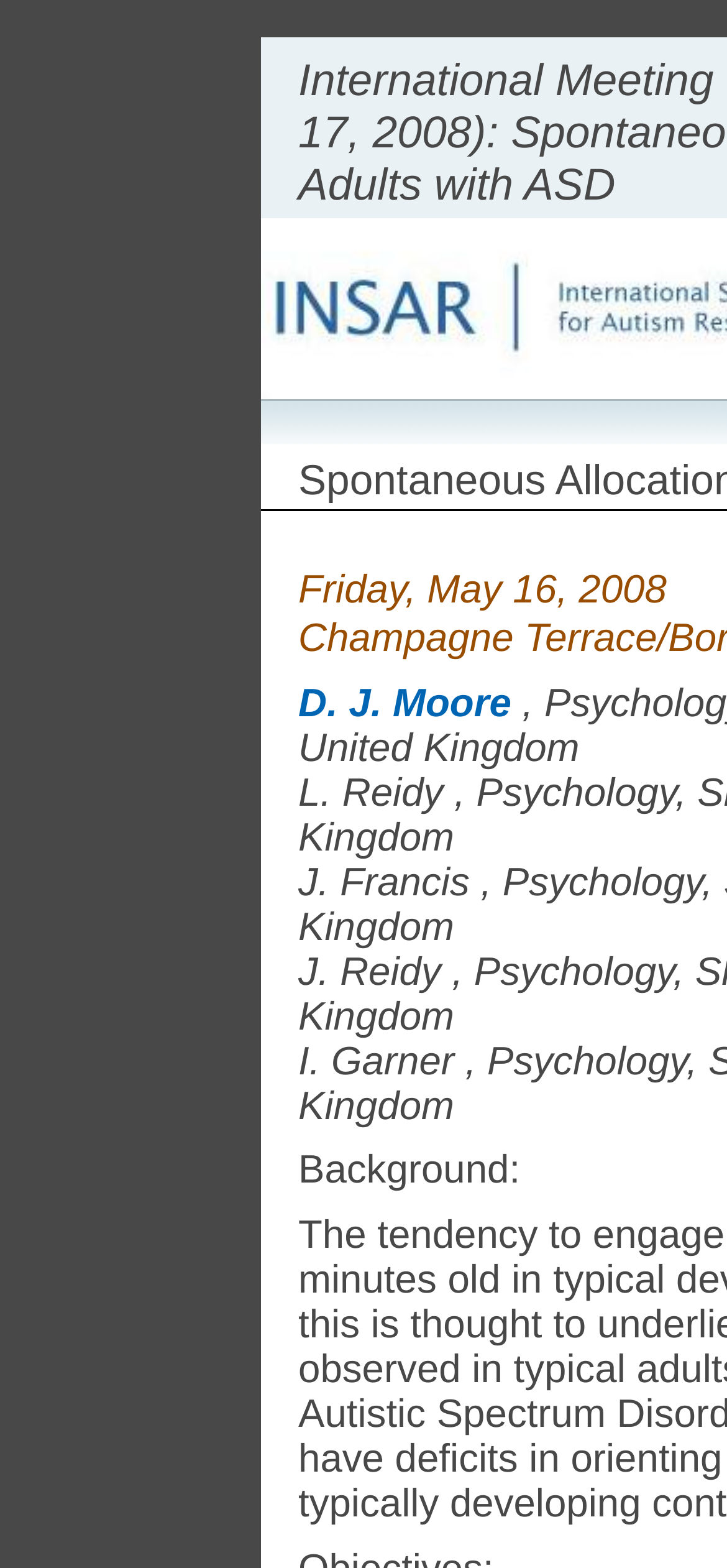What is the topic of the research?
Refer to the image and provide a one-word or short phrase answer.

Spontaneous Allocation of Attention to Faces in Adults with ASD